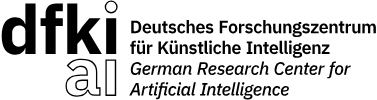What is emphasized in the logo?
Can you offer a detailed and complete answer to this question?

The logo combines the letters 'dfki' in bold typography with the 'ai' highlighted in a distinct style, which suggests that the center's focus on artificial intelligence research is being emphasized.